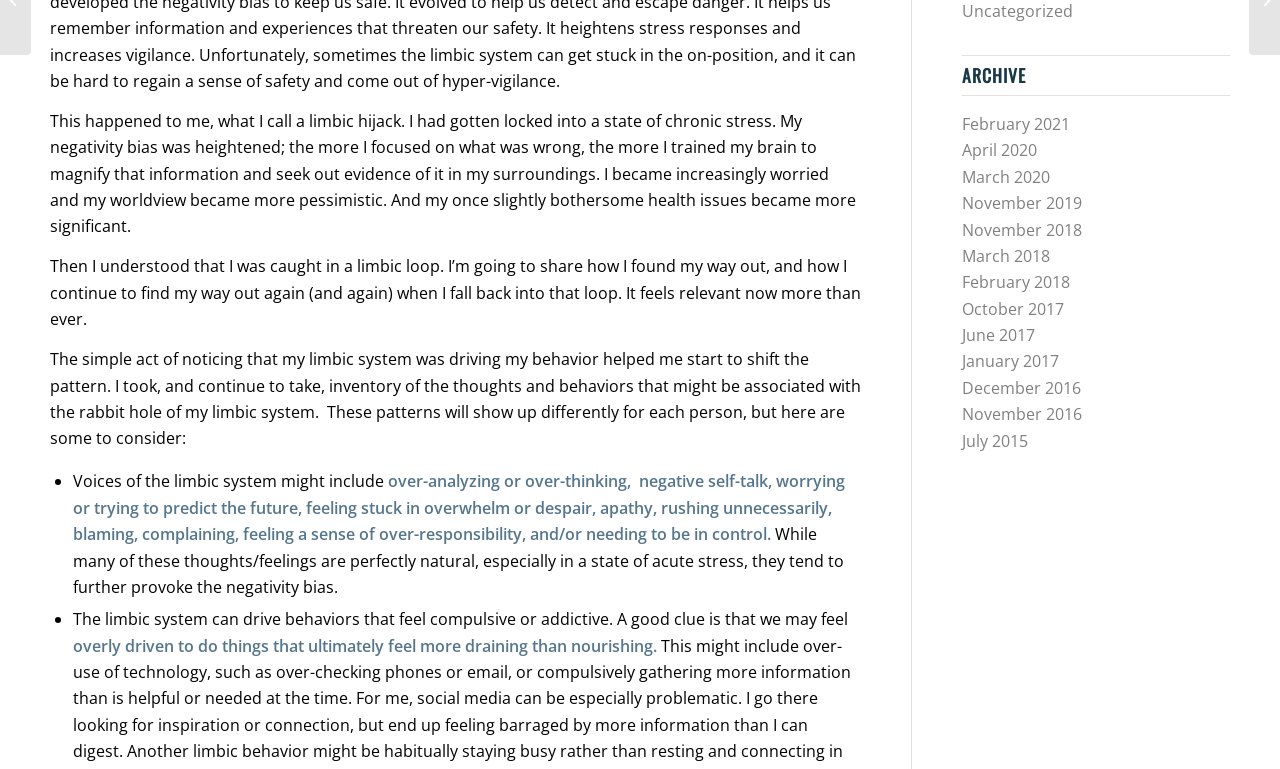Bounding box coordinates should be provided in the format (top-left x, top-left y, bottom-right x, bottom-right y) with all values between 0 and 1. Identify the bounding box for this UI element: March 2018

[0.752, 0.318, 0.821, 0.347]